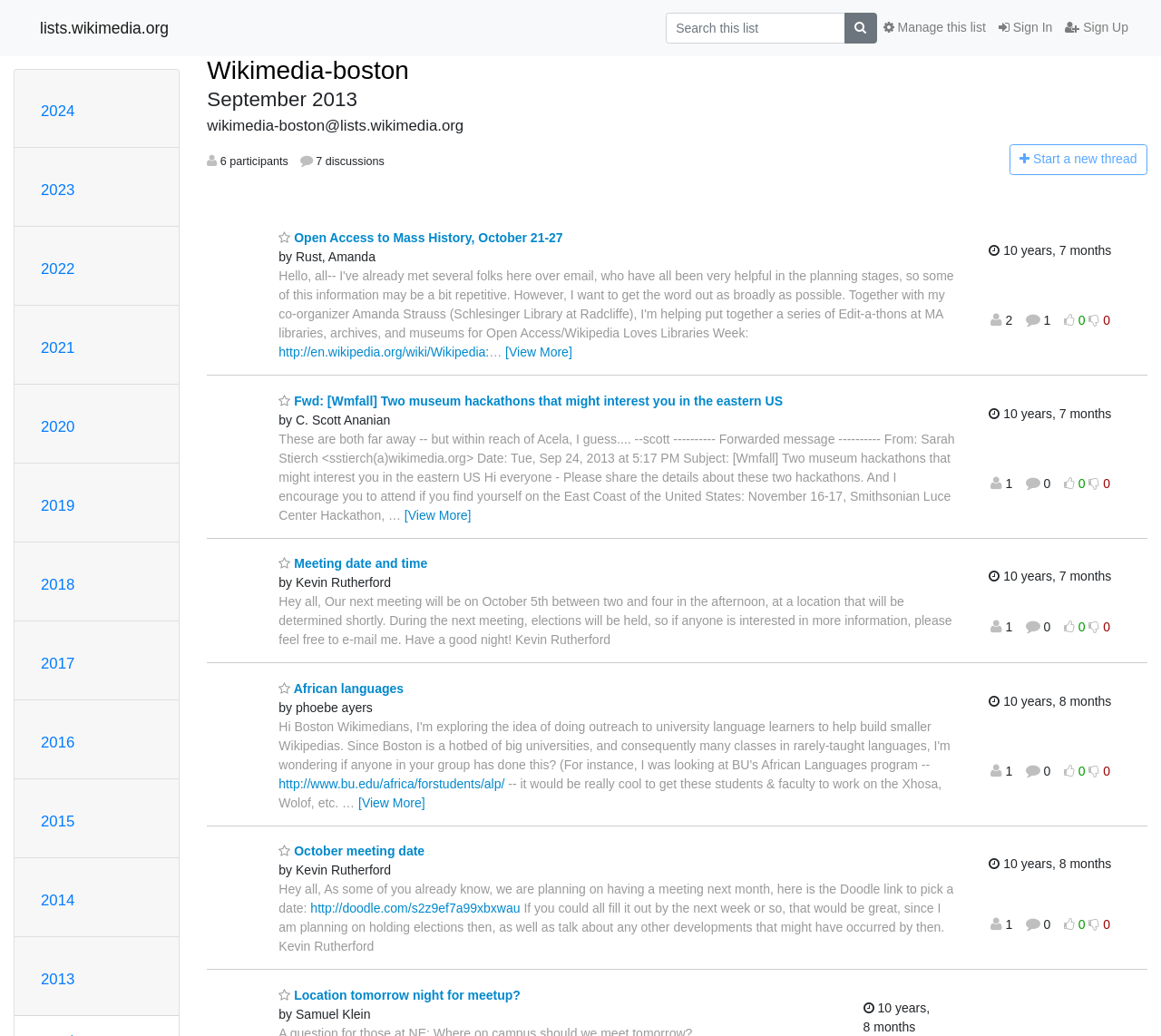Extract the primary headline from the webpage and present its text.

Wikimedia-boston
September 2013